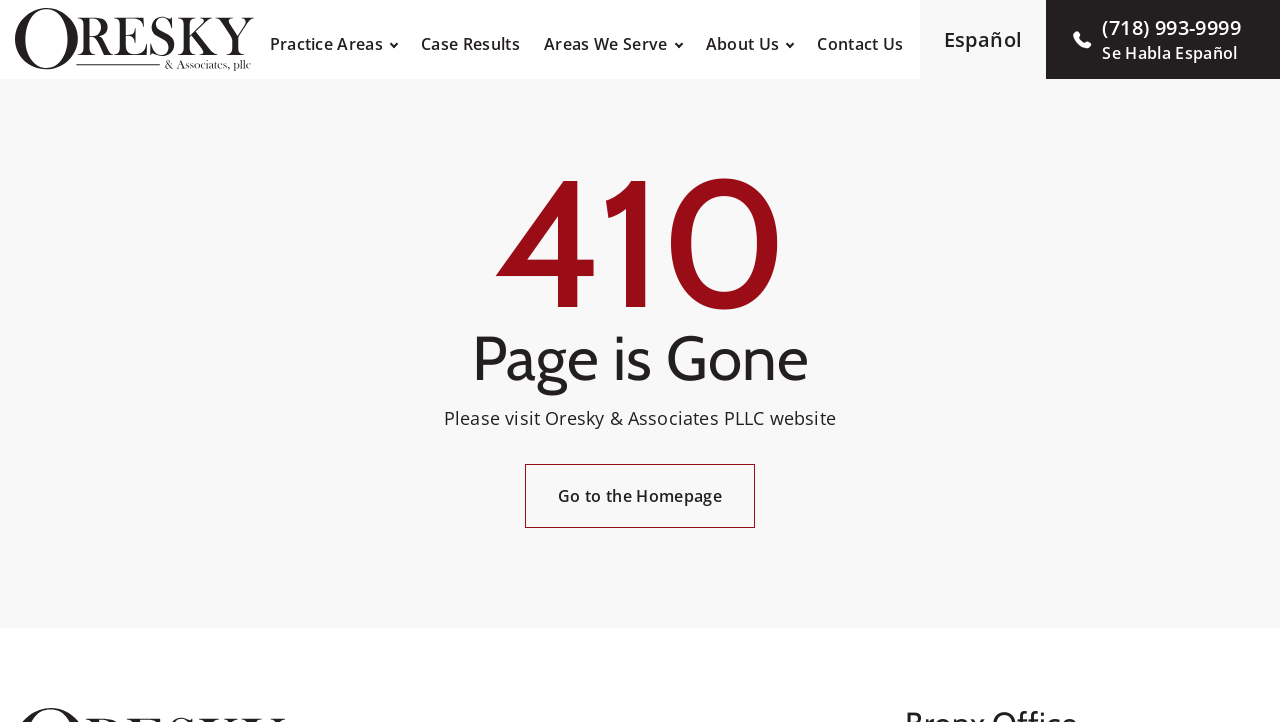Please identify the bounding box coordinates of the clickable area that will allow you to execute the instruction: "Go to the Homepage".

[0.41, 0.643, 0.59, 0.732]